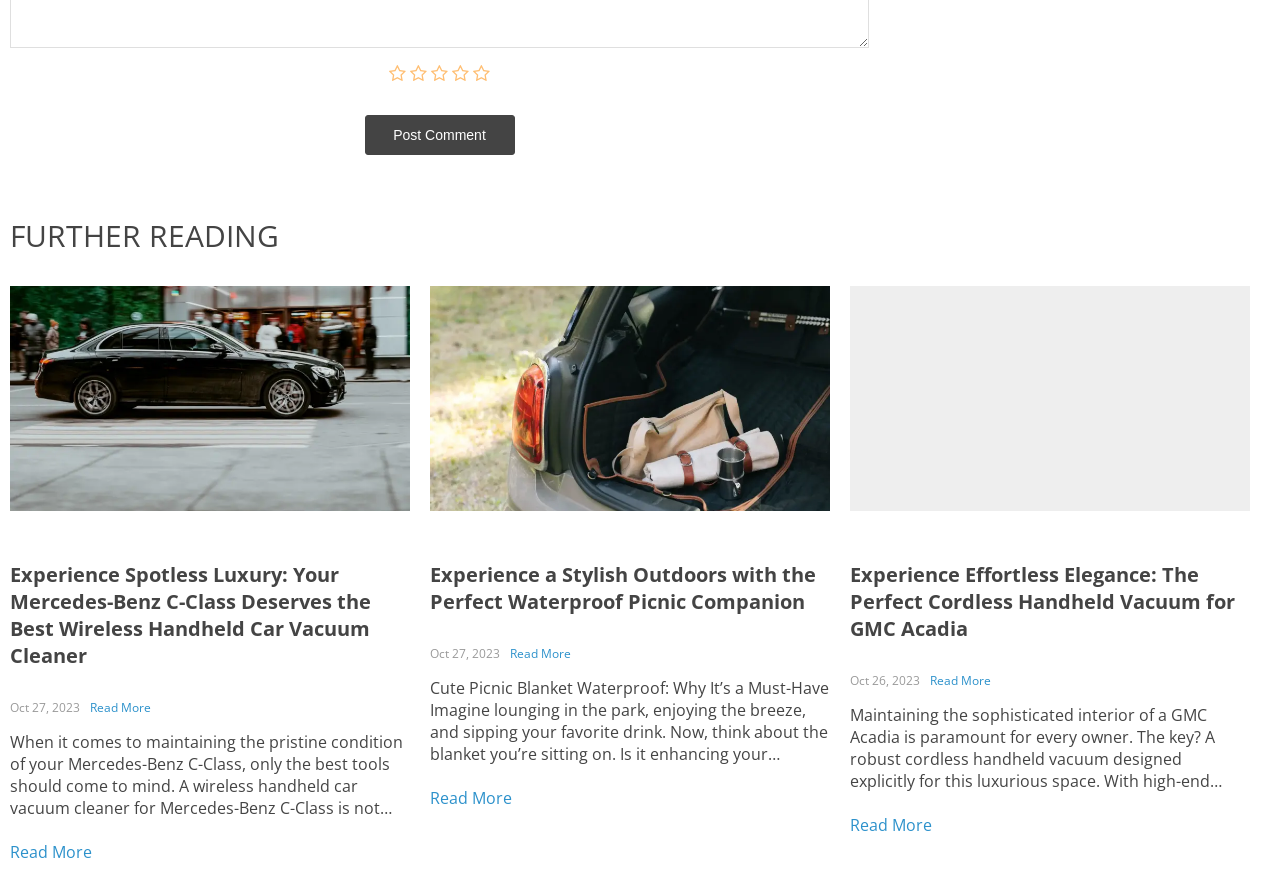Give a short answer to this question using one word or a phrase:
What is the brand of car mentioned in the second article?

None